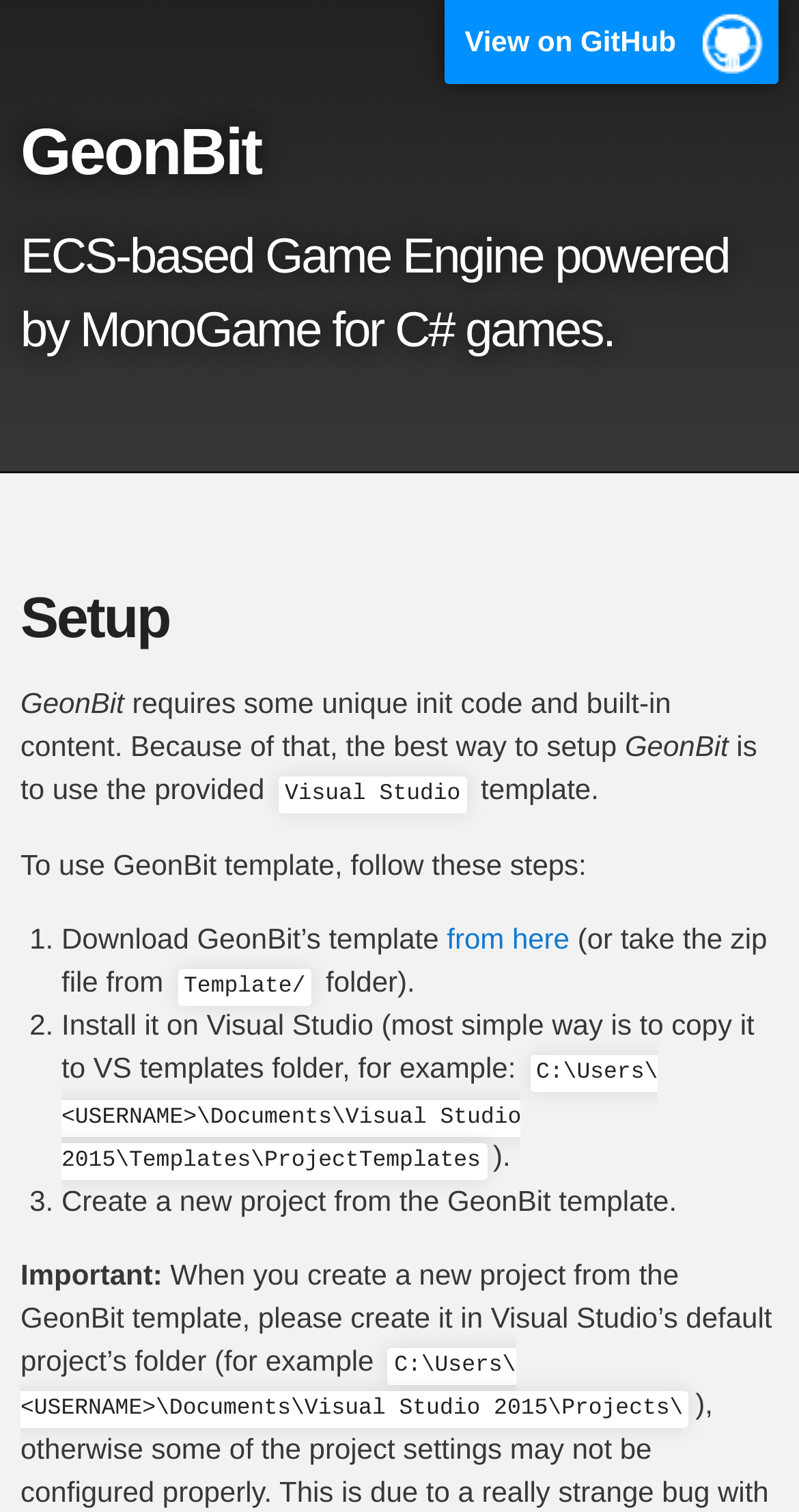What is the purpose of GeonBit?
Could you please answer the question thoroughly and with as much detail as possible?

The webpage describes GeonBit as an ECS-based Game Engine powered by MonoGame for C# games, indicating that its purpose is to provide a game engine for developing C# games.